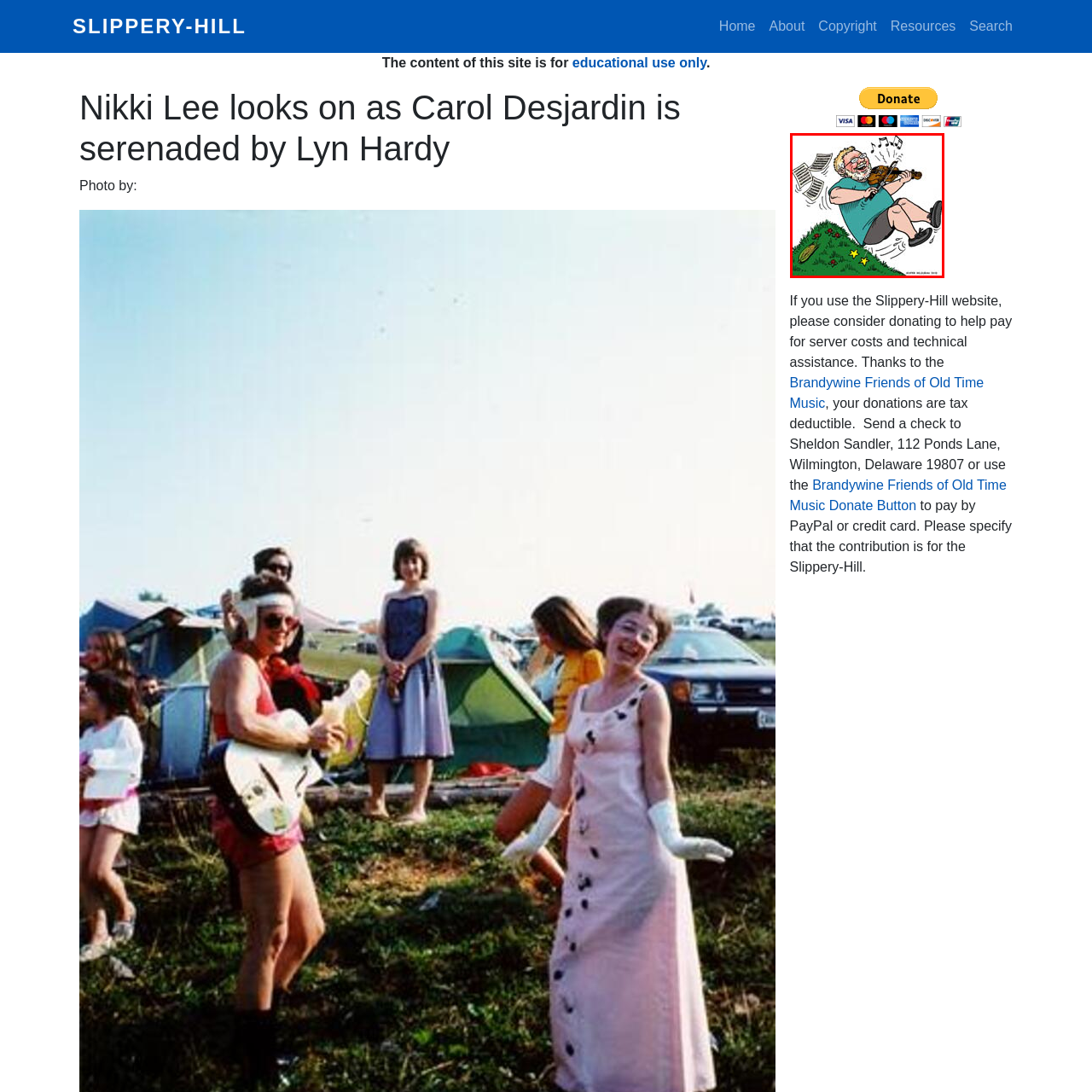Observe the image within the red boundary, Is the character alone in the scene? Respond with a one-word or short phrase answer.

Yes